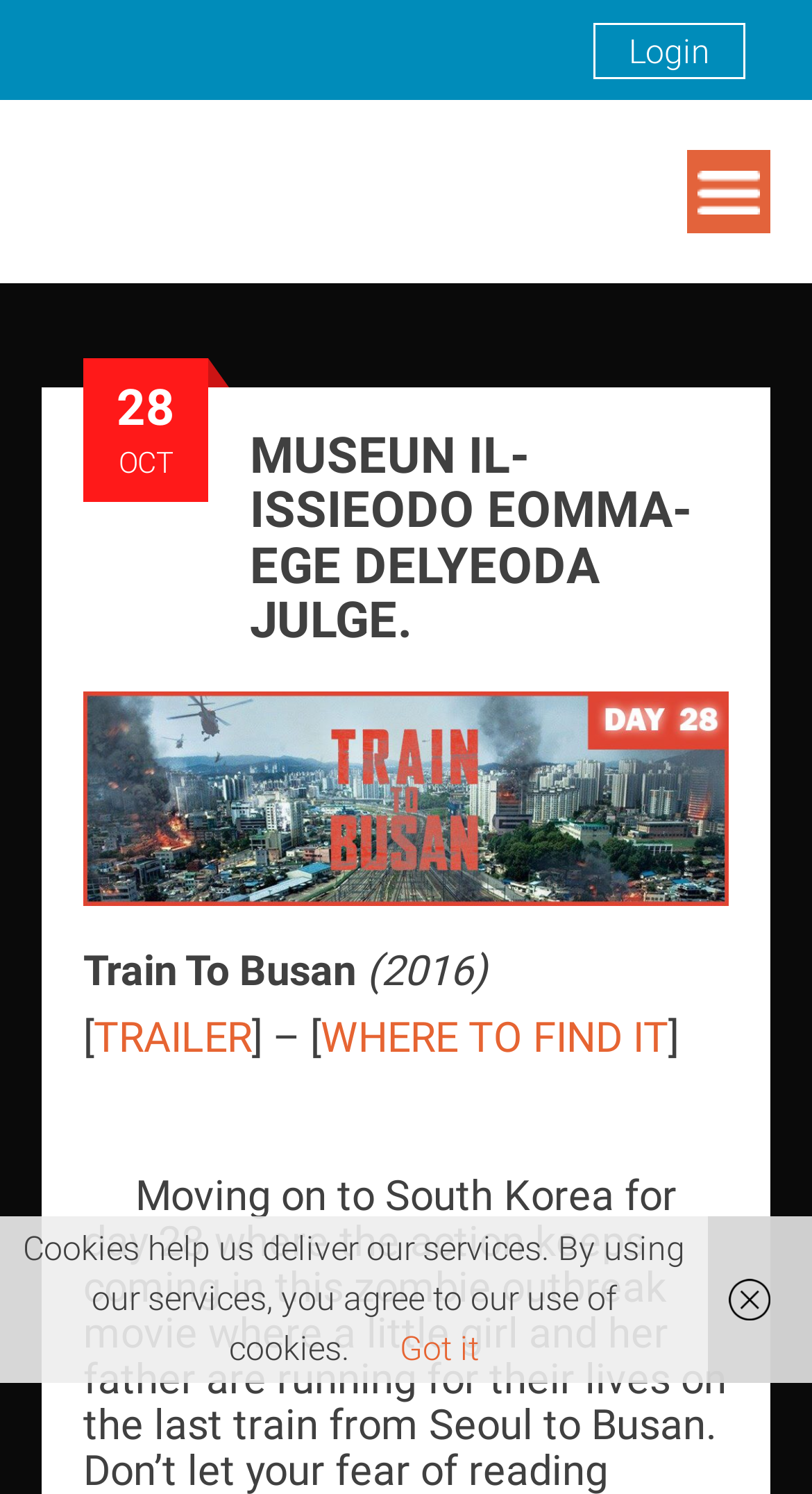Identify the bounding box coordinates for the UI element that matches this description: "WHERE TO FIND IT".

[0.395, 0.677, 0.823, 0.711]